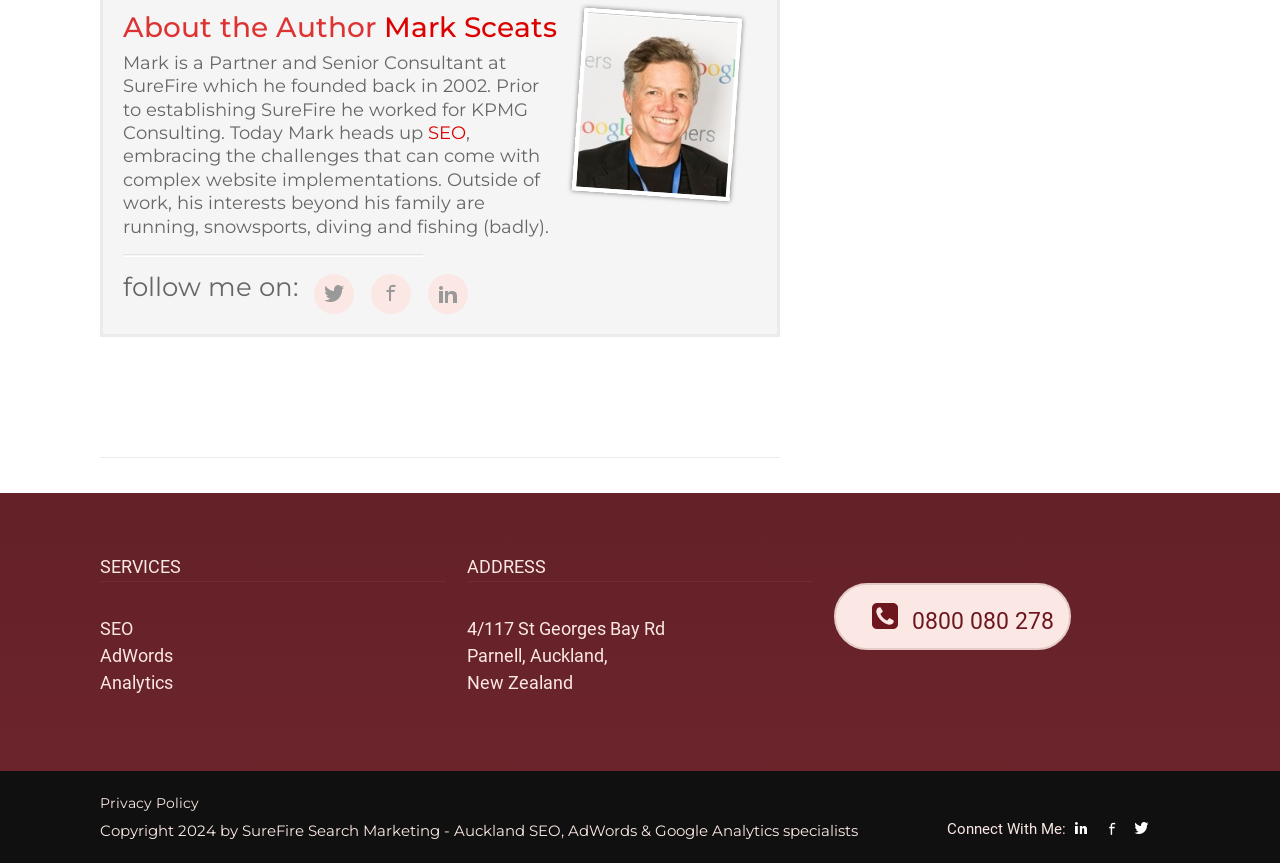Please indicate the bounding box coordinates of the element's region to be clicked to achieve the instruction: "Read more about SEO services". Provide the coordinates as four float numbers between 0 and 1, i.e., [left, top, right, bottom].

[0.078, 0.716, 0.104, 0.74]